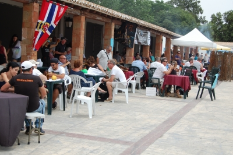Refer to the screenshot and answer the following question in detail:
What type of event is this?

The caption describes the scene as likely situated at a festival or community event, indicating the type of event being depicted.